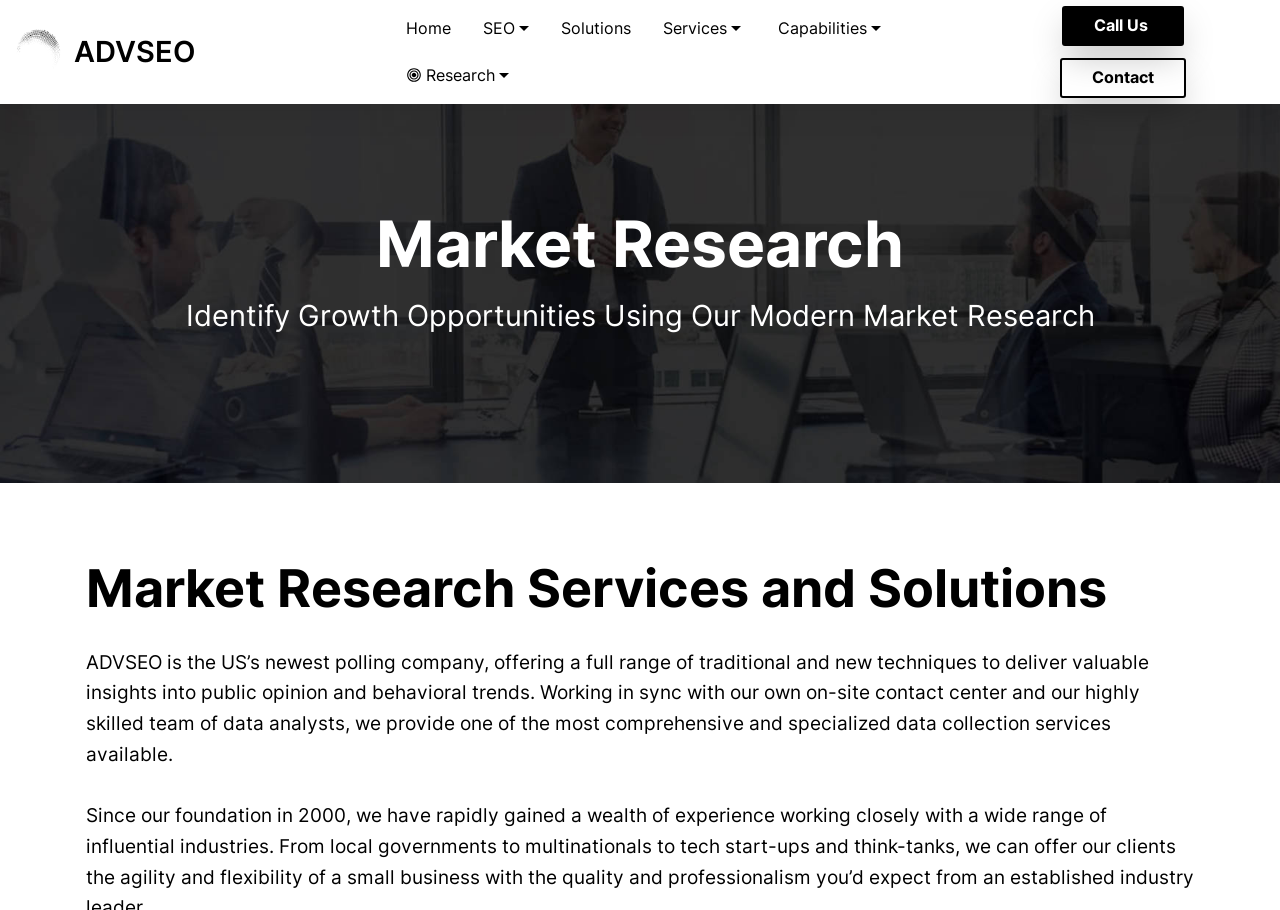Please specify the bounding box coordinates of the clickable section necessary to execute the following command: "Call ADVSEO".

[0.83, 0.007, 0.925, 0.05]